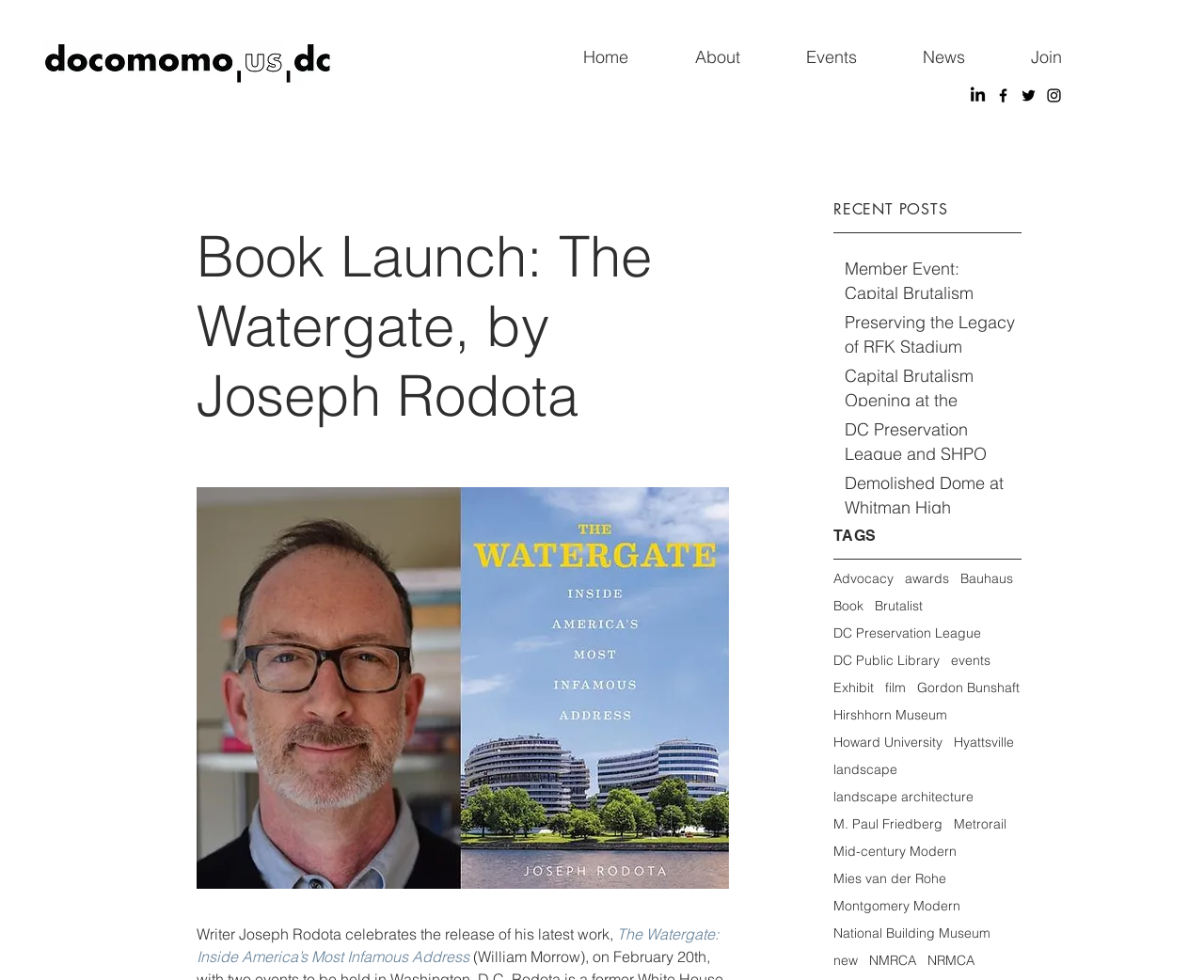Provide a short answer using a single word or phrase for the following question: 
What is the event type of the post 'Member Event: Capital Brutalism'?

Member Event